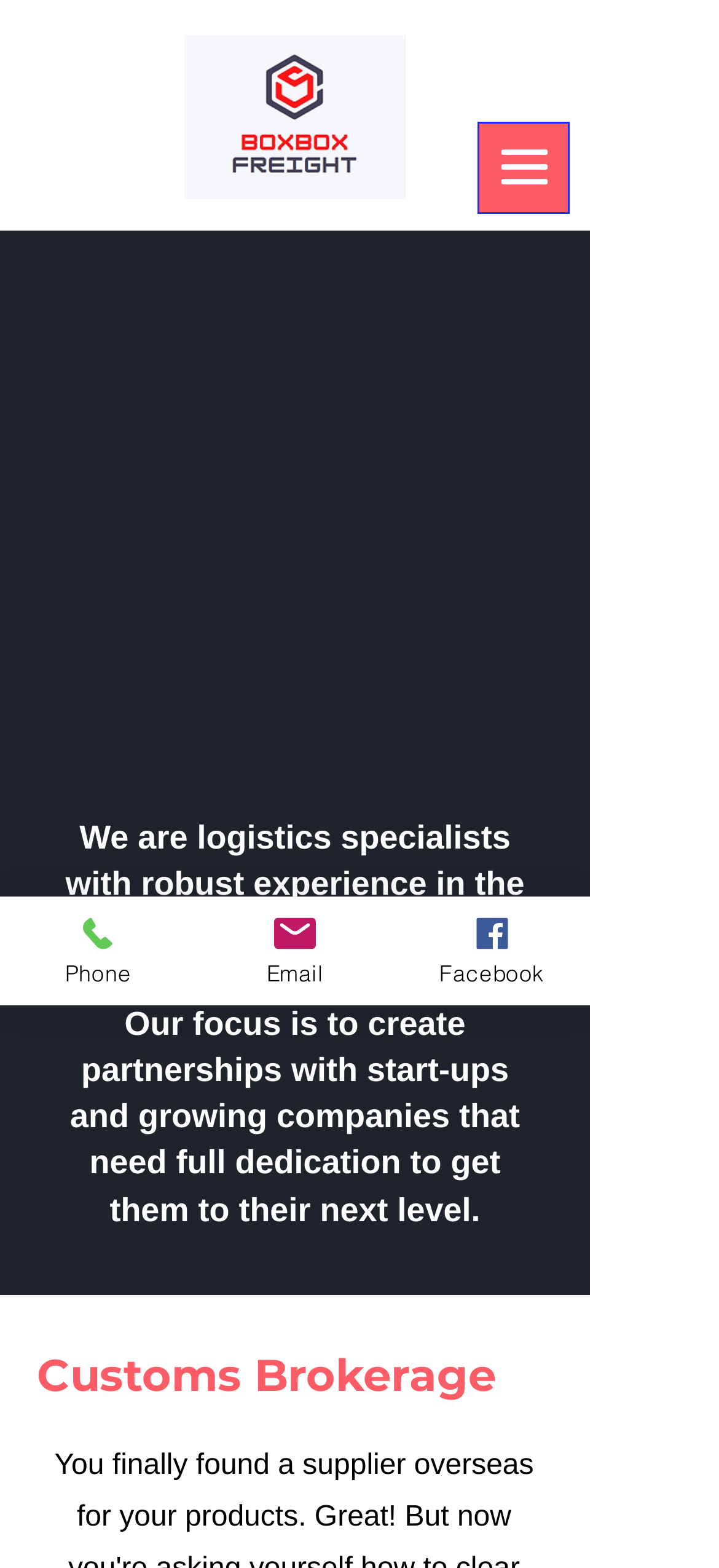Provide the bounding box coordinates of the UI element this sentence describes: "aria-label="Open navigation menu"".

[0.664, 0.078, 0.792, 0.136]